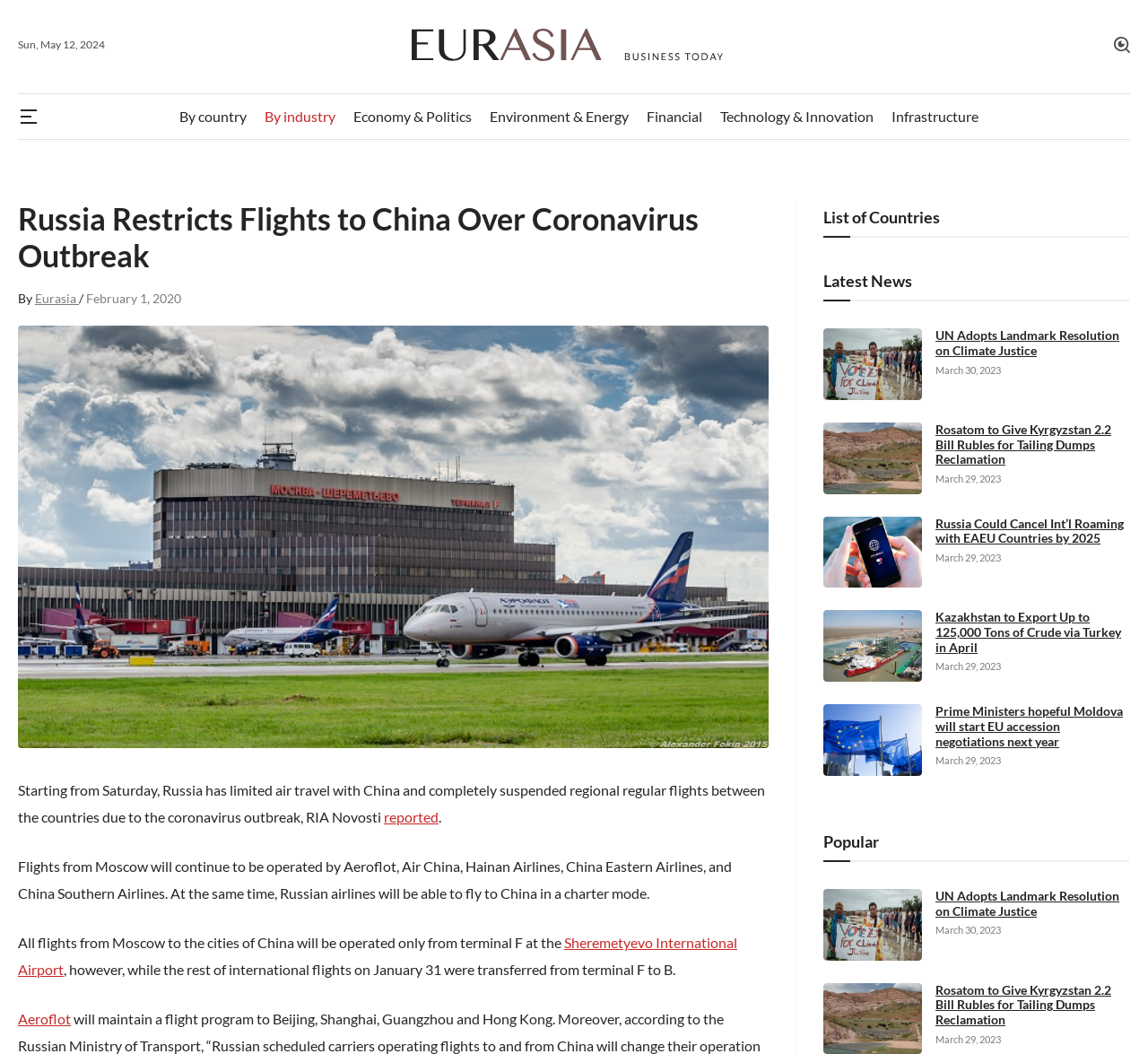Generate a thorough caption detailing the webpage content.

The webpage is about Eurasia Business Today, a news website that provides updates on various topics. At the top, there is a header section with a logo, a search icon, and a main menu button. Below the header, there is a navigation section with links to different categories such as "By country", "By industry", "Economy & Politics", and more.

The main content of the webpage is divided into two sections. On the left side, there is a news article about Russia restricting flights to China due to the coronavirus outbreak. The article is dated February 1, 2020, and provides details about the restrictions and their impact on air travel.

On the right side, there is a section with multiple news articles listed in a vertical column. Each article has a heading, a brief summary, and a link to read more. The articles are categorized under "Latest News" and "Popular" sections. The topics of the articles vary, including climate justice, international relations, and business news. Each article also has a date stamp, ranging from March 29, 2023, to March 30, 2023.

At the bottom of the webpage, there is a list of countries, but it is not clear what this section is for or how it relates to the rest of the content. Overall, the webpage appears to be a news aggregator, providing users with a collection of news articles on various topics related to Eurasia.